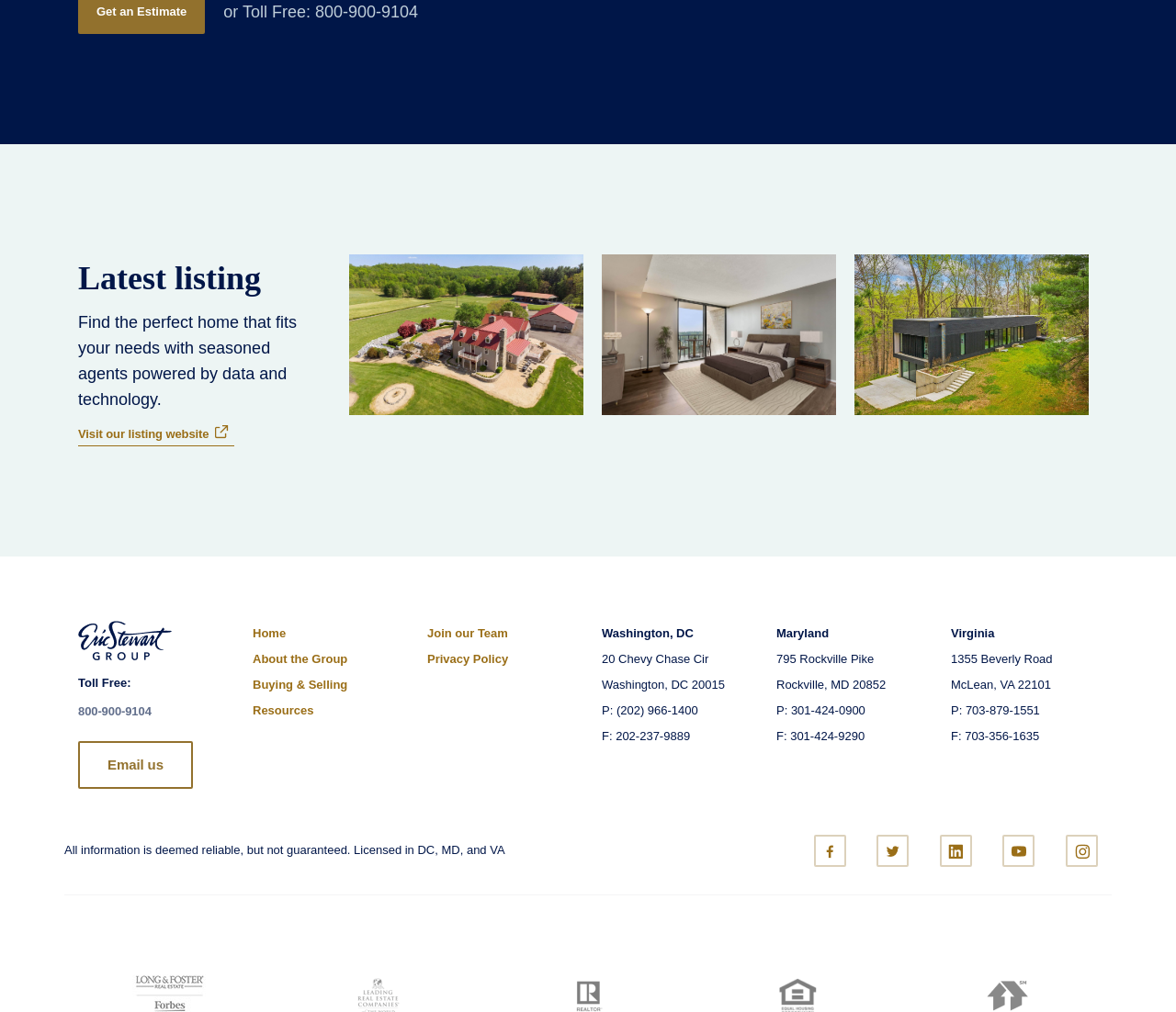How many images are displayed on the webpage? Please answer the question using a single word or phrase based on the image.

3